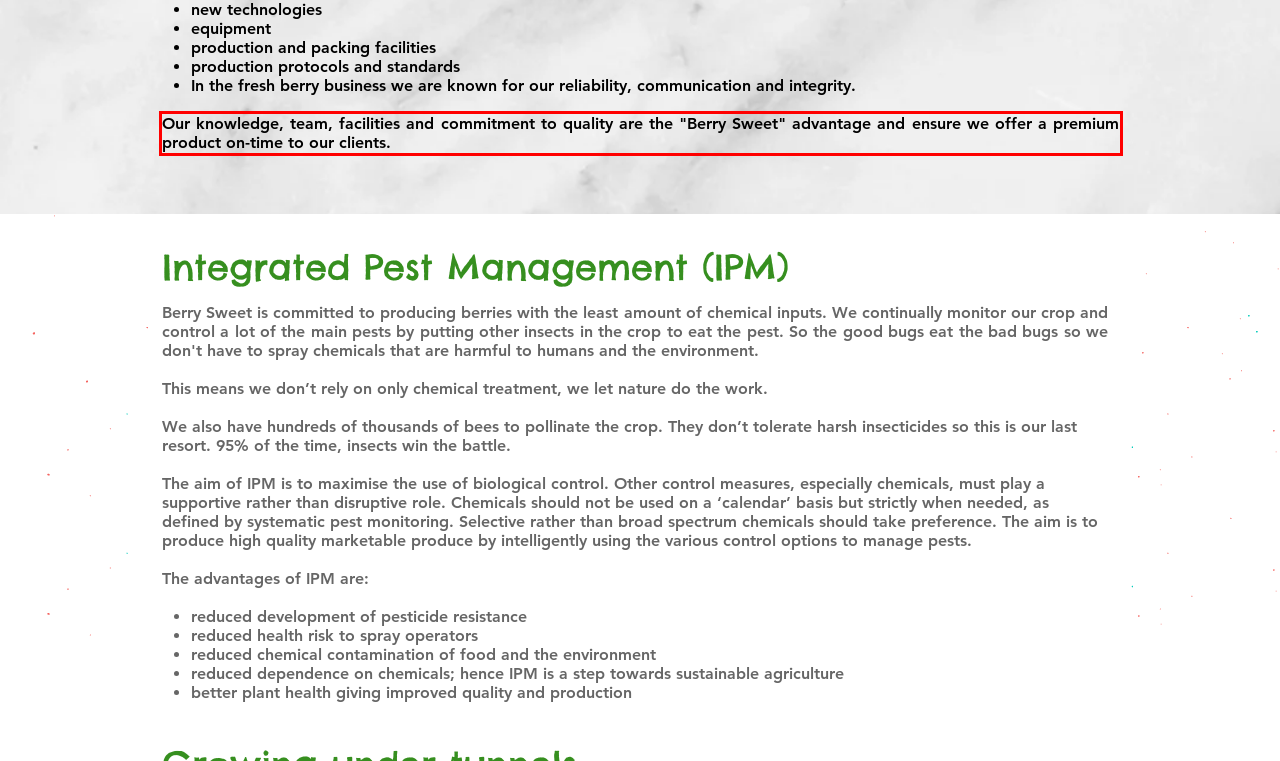Please examine the screenshot of the webpage and read the text present within the red rectangle bounding box.

Our knowledge, team, facilities and commitment to quality are the "Berry Sweet" advantage and ensure we offer a premium product on-time to our clients.